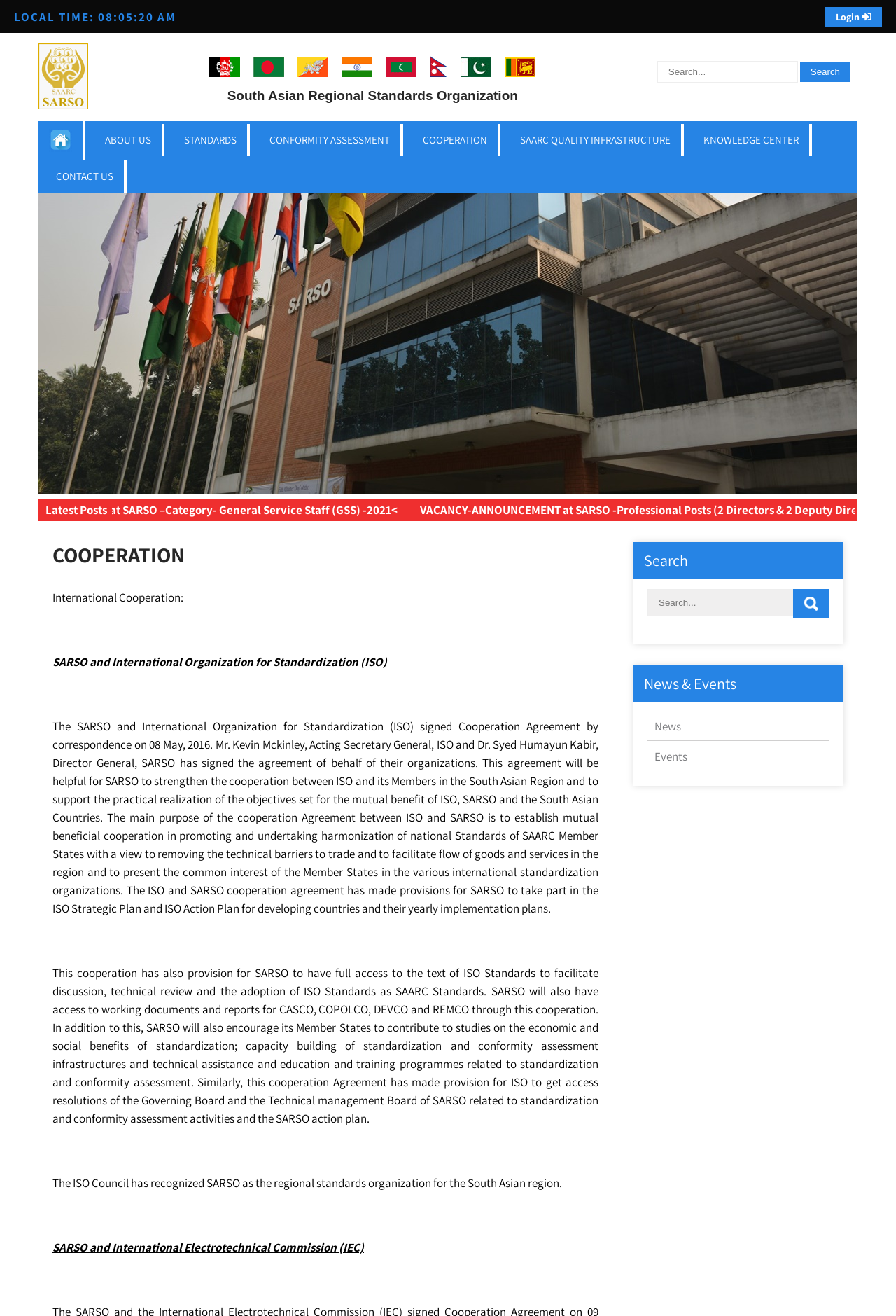Elaborate on the different components and information displayed on the webpage.

The webpage is about the South Asian Regional Standards Organization (SARSO) and its cooperation with other international organizations. At the top right corner, there is a login link and a search bar. Below the login link, there are several country flags, including Afghanistan, Bangladesh, Bhutan, India, Maldives, Nepal, and Pakistan, which are likely member countries of SARSO.

The main content of the webpage is divided into two sections. On the left side, there are several links to different pages, including "ABOUT US", "STANDARDS", "CONFORMITY ASSESSMENT", "COOPERATION", "SAARC QUALITY INFRASTRUCTURE", "KNOWLEDGE CENTER", and "CONTACT US".

On the right side, there is a section titled "Latest Posts" with a link to a vacancy announcement at SARSO. Below this section, there is a heading "COOPERATION" with several paragraphs of text describing the cooperation between SARSO and international organizations, including the International Organization for Standardization (ISO) and the International Electrotechnical Commission (IEC). The text explains the purpose and benefits of this cooperation, including the promotion of harmonization of national standards, removal of technical barriers to trade, and facilitation of the flow of goods and services in the region.

At the bottom of the page, there are two complementary sections, one with a search bar and the other with links to "News" and "Events".